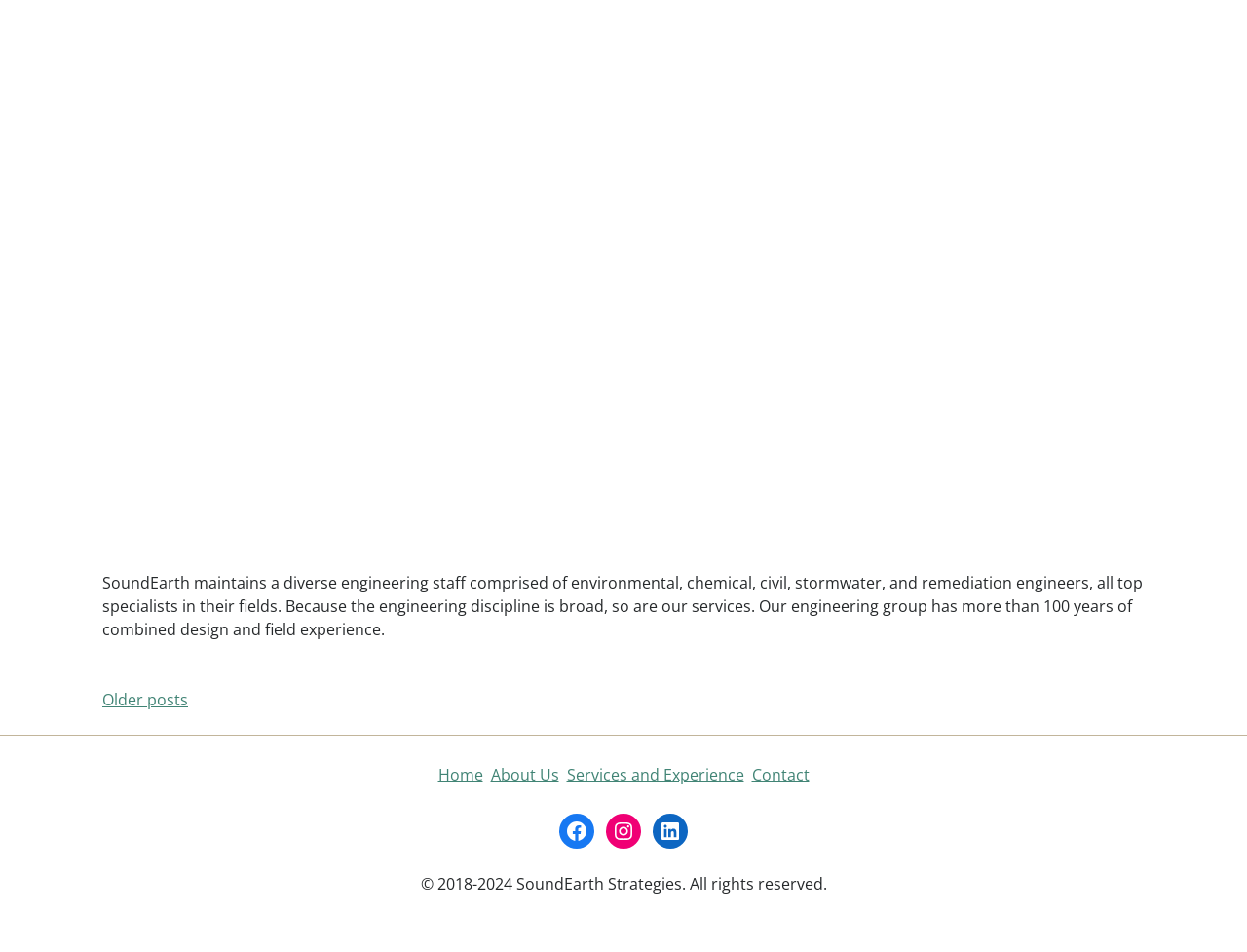Locate the bounding box of the user interface element based on this description: "Facebook".

[0.448, 0.855, 0.477, 0.892]